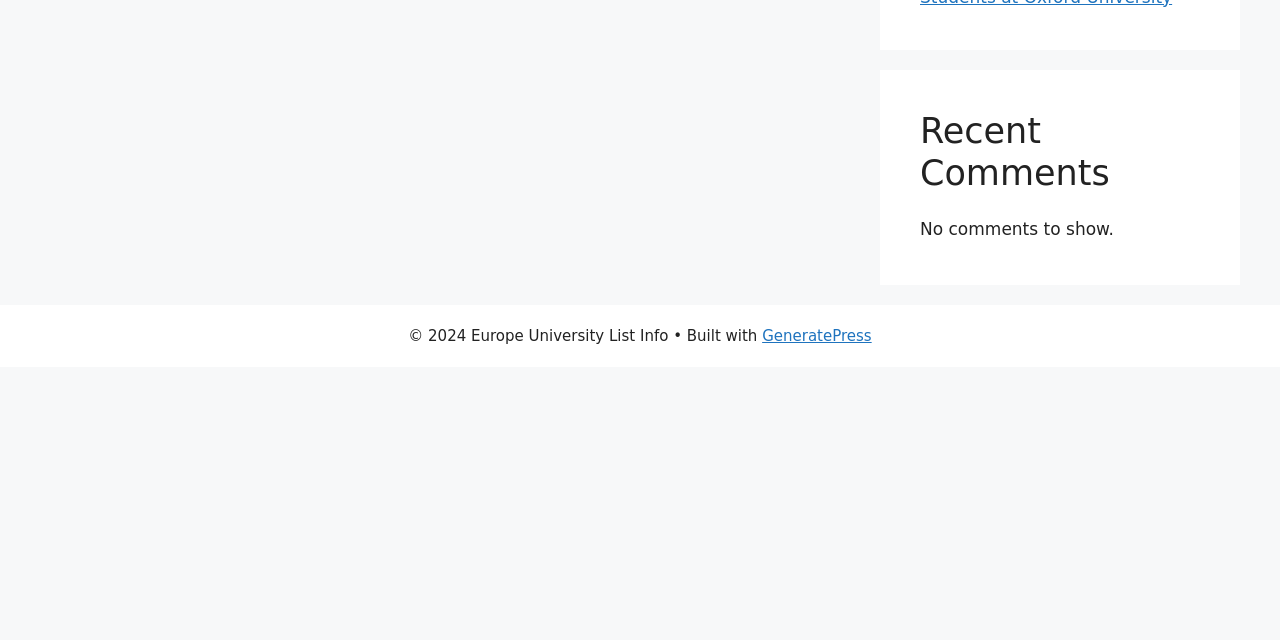Find the bounding box coordinates for the HTML element specified by: "GeneratePress".

[0.595, 0.51, 0.681, 0.538]